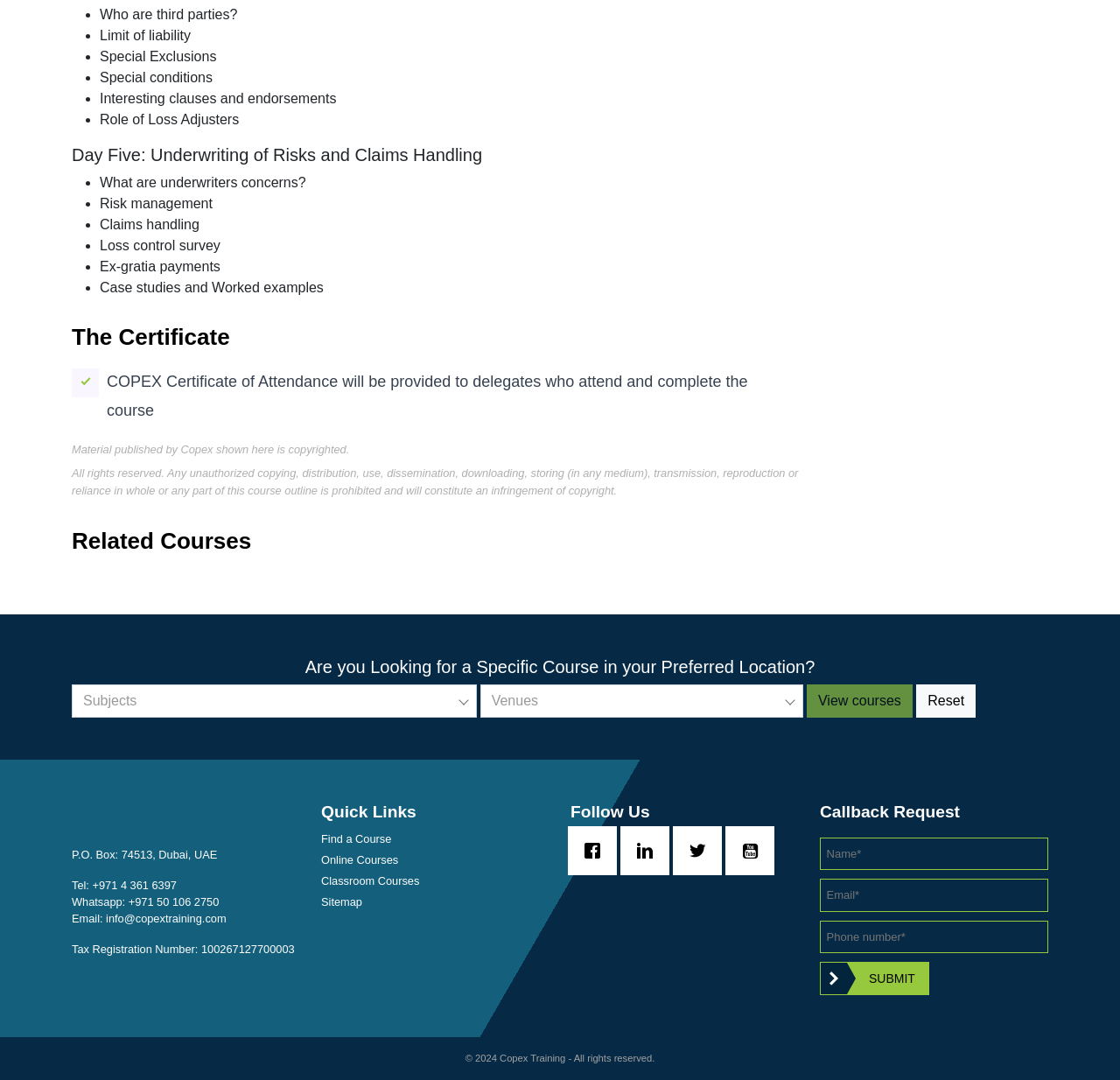Please identify the bounding box coordinates of the area that needs to be clicked to fulfill the following instruction: "Select a subject."

[0.064, 0.633, 0.426, 0.664]